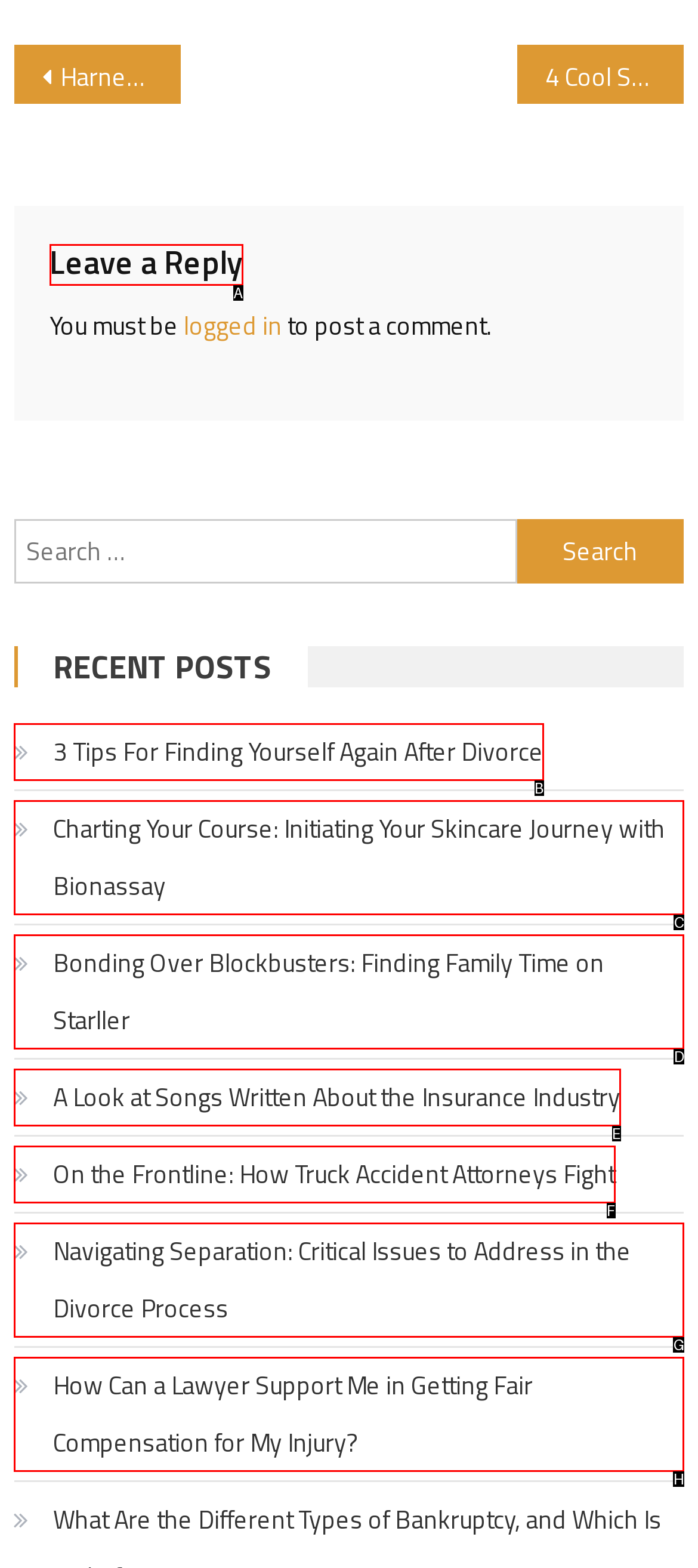Identify which lettered option completes the task: Leave a reply. Provide the letter of the correct choice.

A